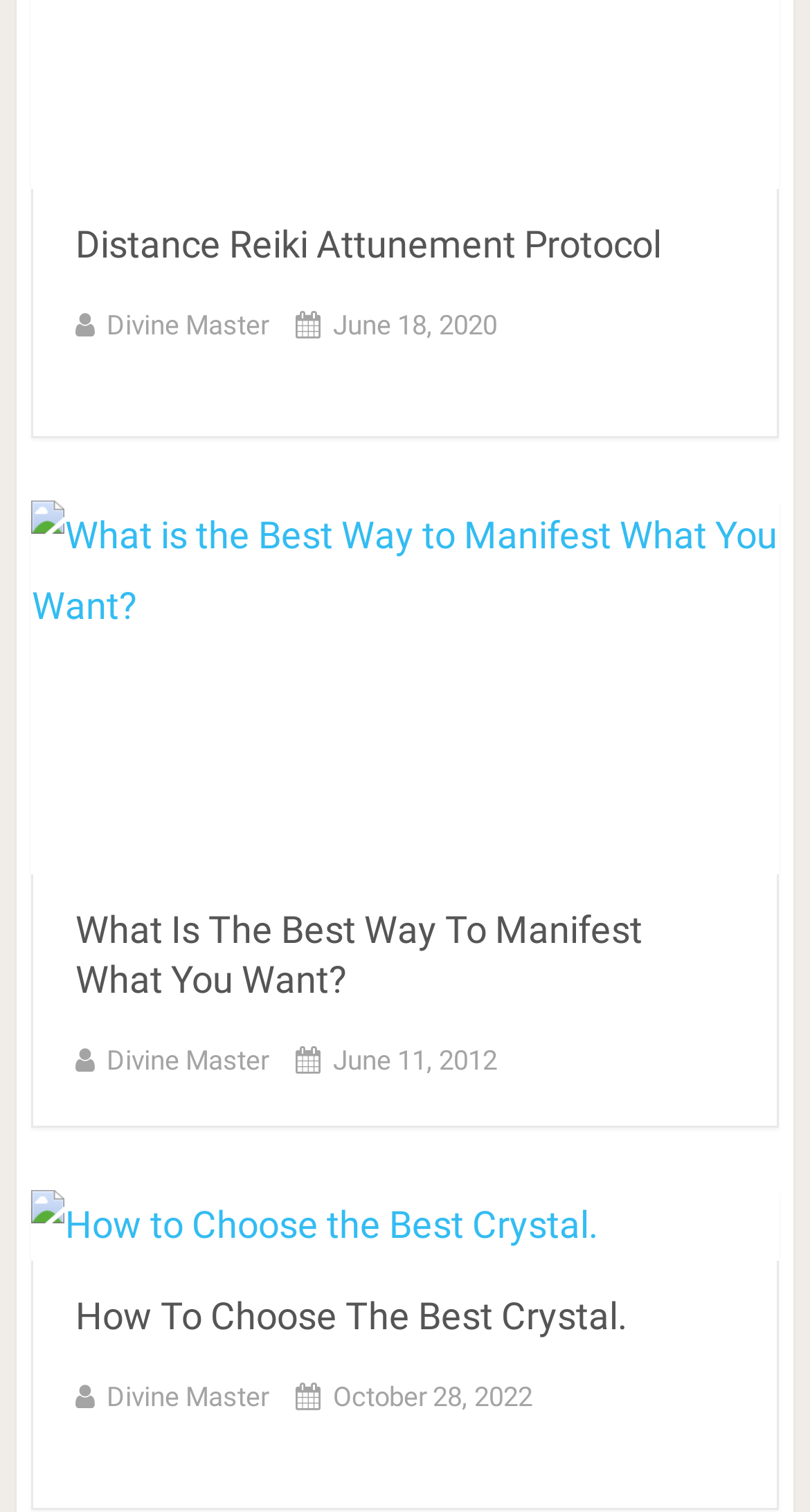What is the date of the second article?
Answer the question with a single word or phrase, referring to the image.

June 11, 2012